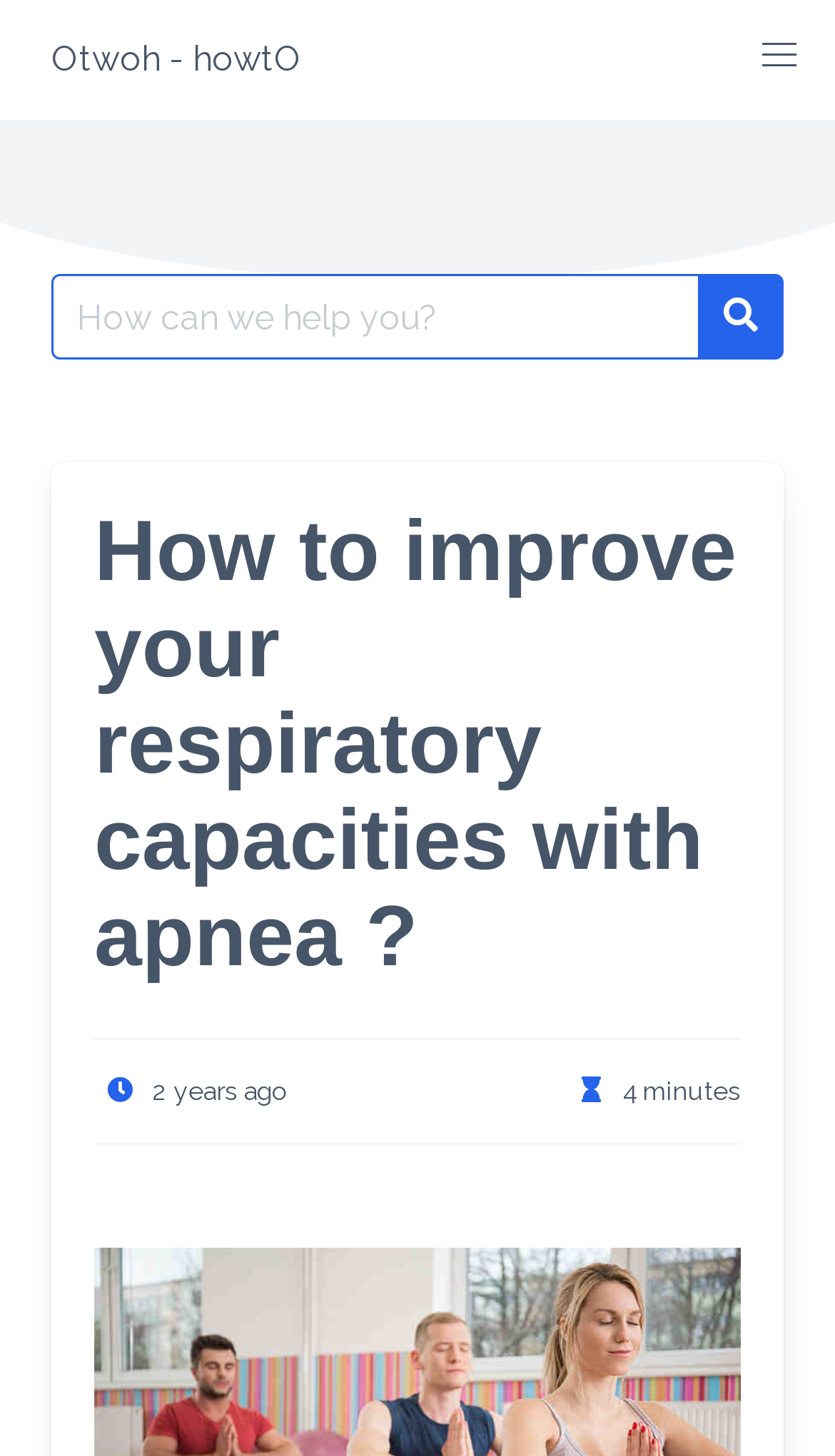Extract the bounding box of the UI element described as: "parent_node: Otwoh - howtO aria-label="Menu"".

[0.867, 0.0, 1.0, 0.076]